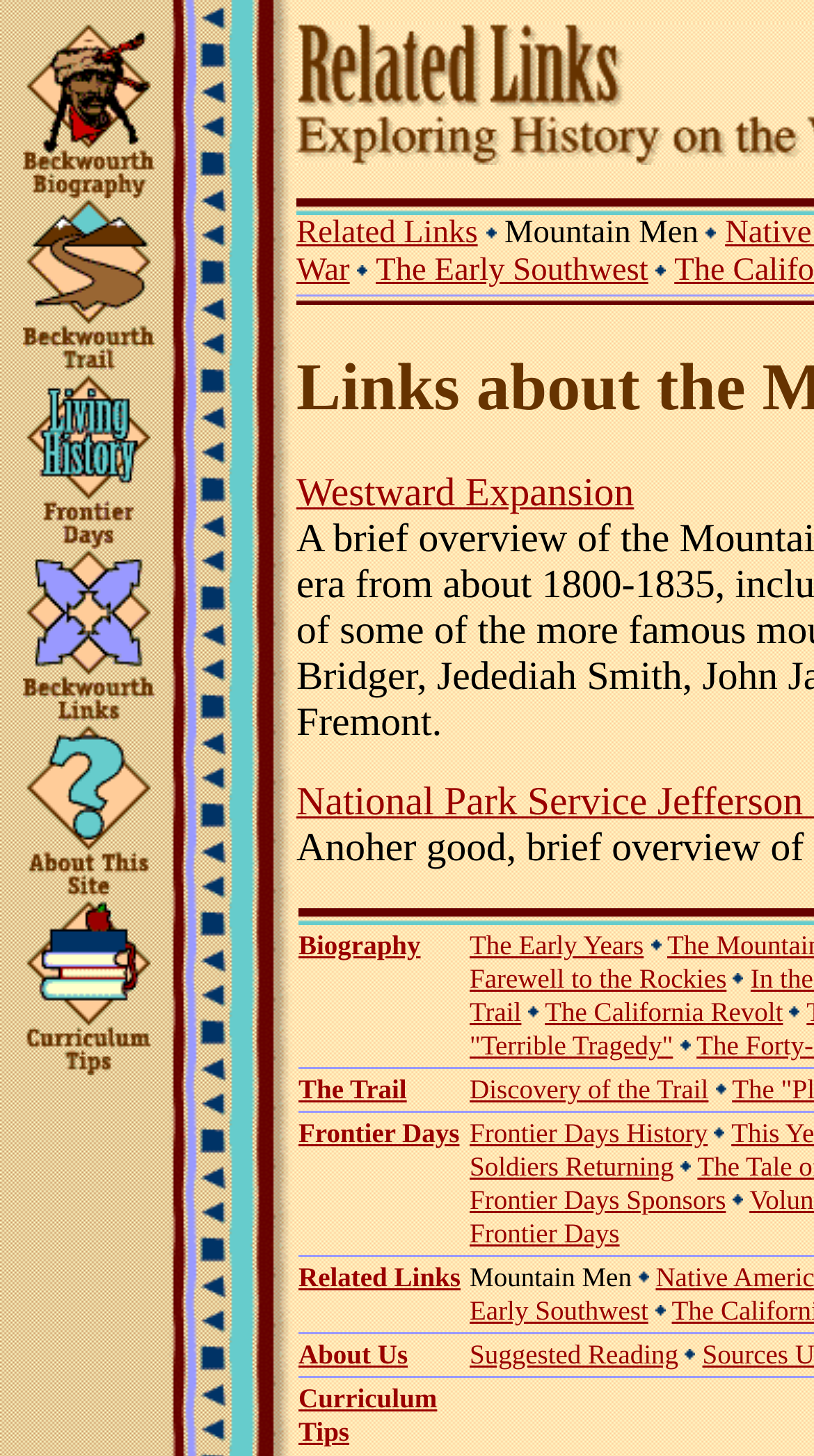Given the element description "The California Revolt", identify the bounding box of the corresponding UI element.

[0.669, 0.684, 0.962, 0.705]